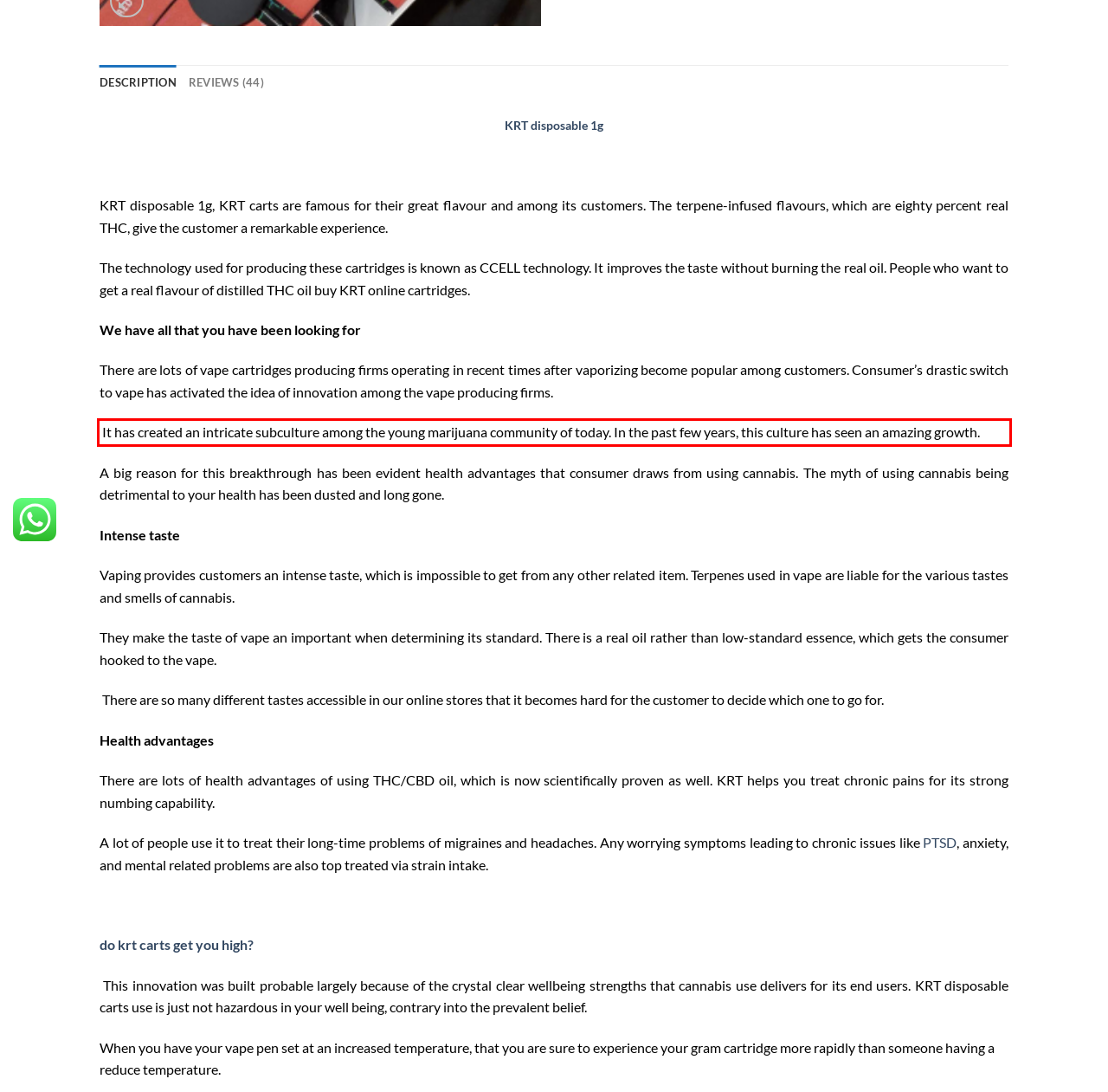Using the provided webpage screenshot, recognize the text content in the area marked by the red bounding box.

It has created an intricate subculture among the young marijuana community of today. In the past few years, this culture has seen an amazing growth.